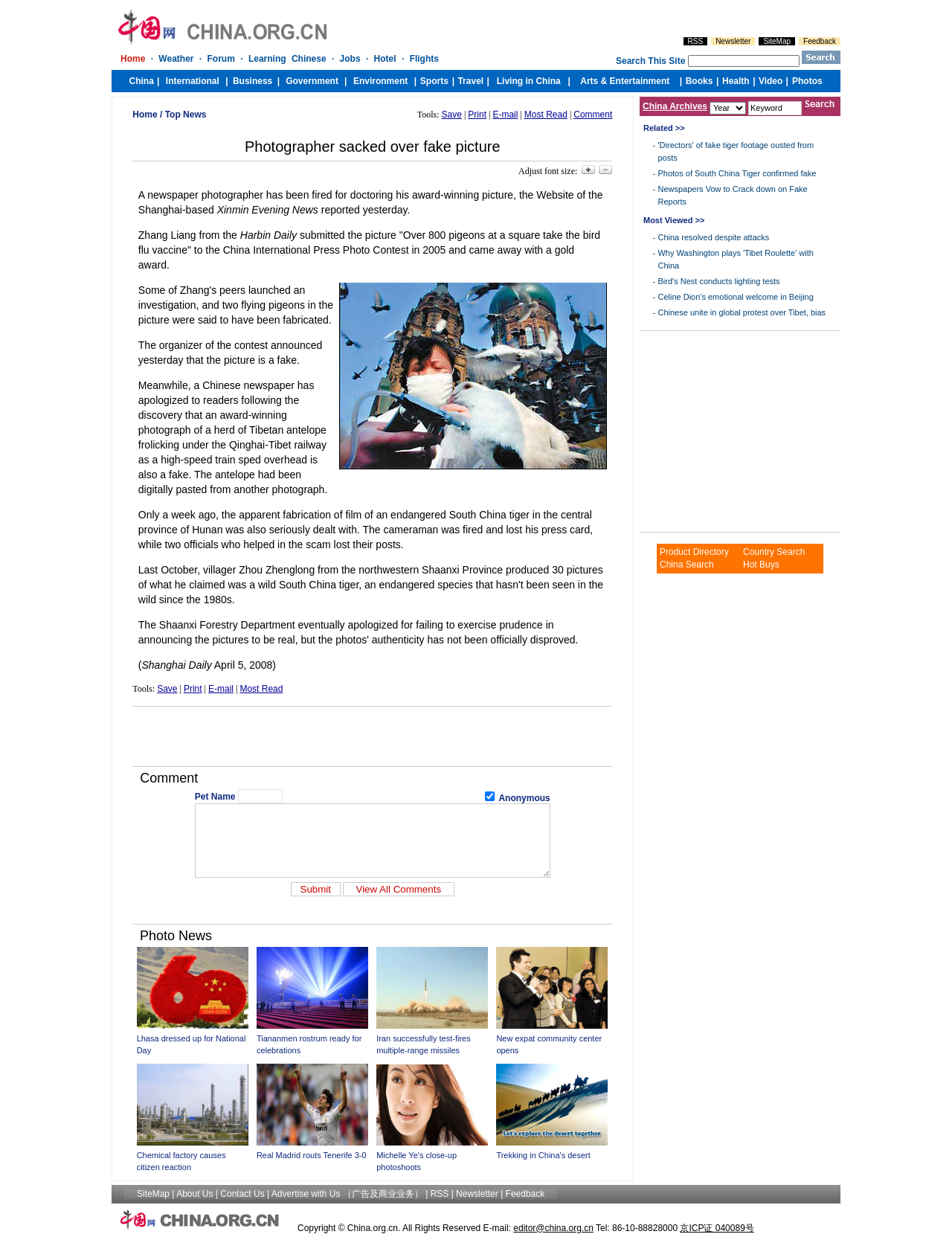Pinpoint the bounding box coordinates of the clickable area necessary to execute the following instruction: "Click the 'Comment' link". The coordinates should be given as four float numbers between 0 and 1, namely [left, top, right, bottom].

[0.603, 0.088, 0.643, 0.097]